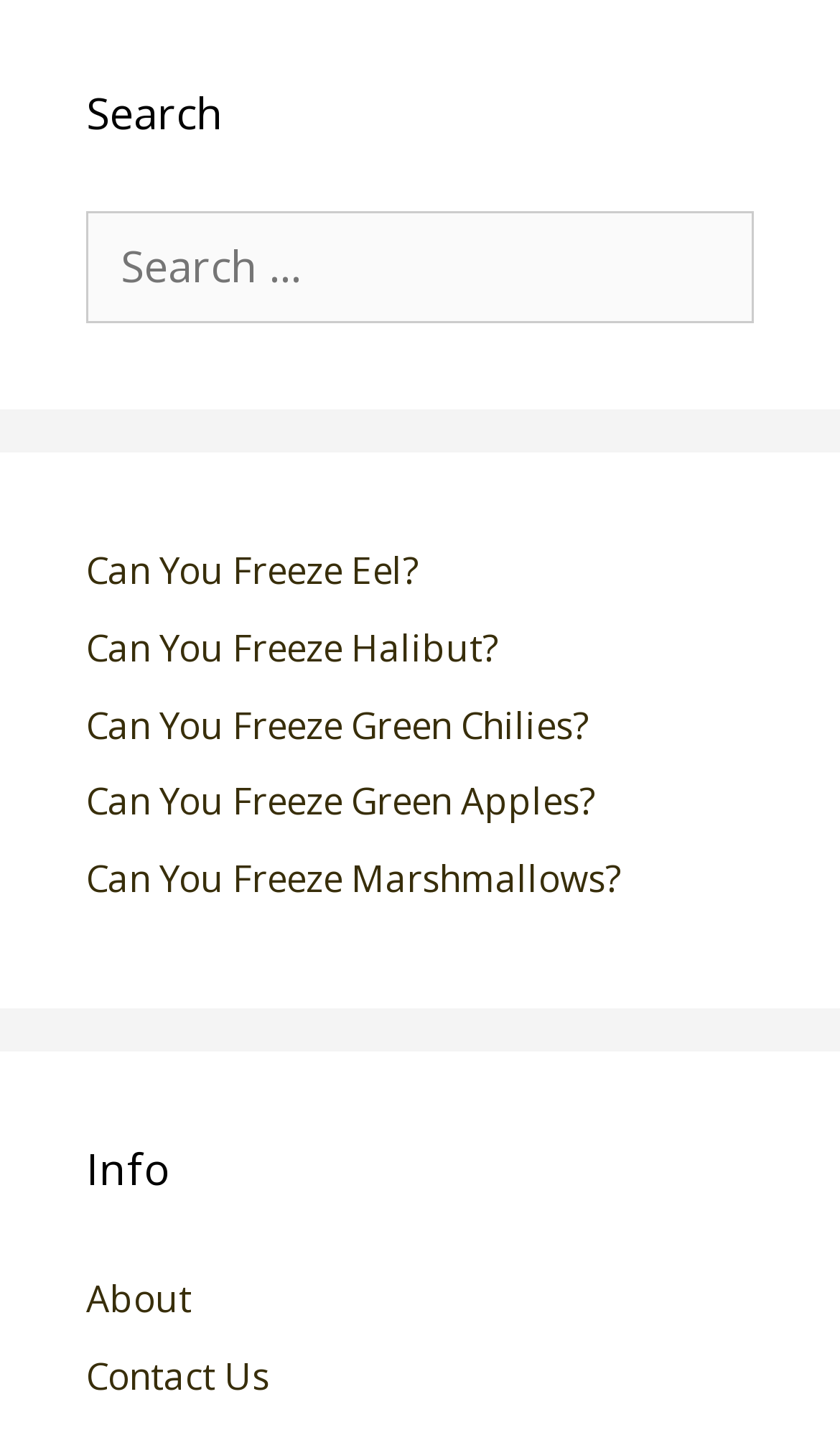Please specify the bounding box coordinates in the format (top-left x, top-left y, bottom-right x, bottom-right y), with all values as floating point numbers between 0 and 1. Identify the bounding box of the UI element described by: Can You Freeze Marshmallows?

[0.103, 0.594, 0.738, 0.629]